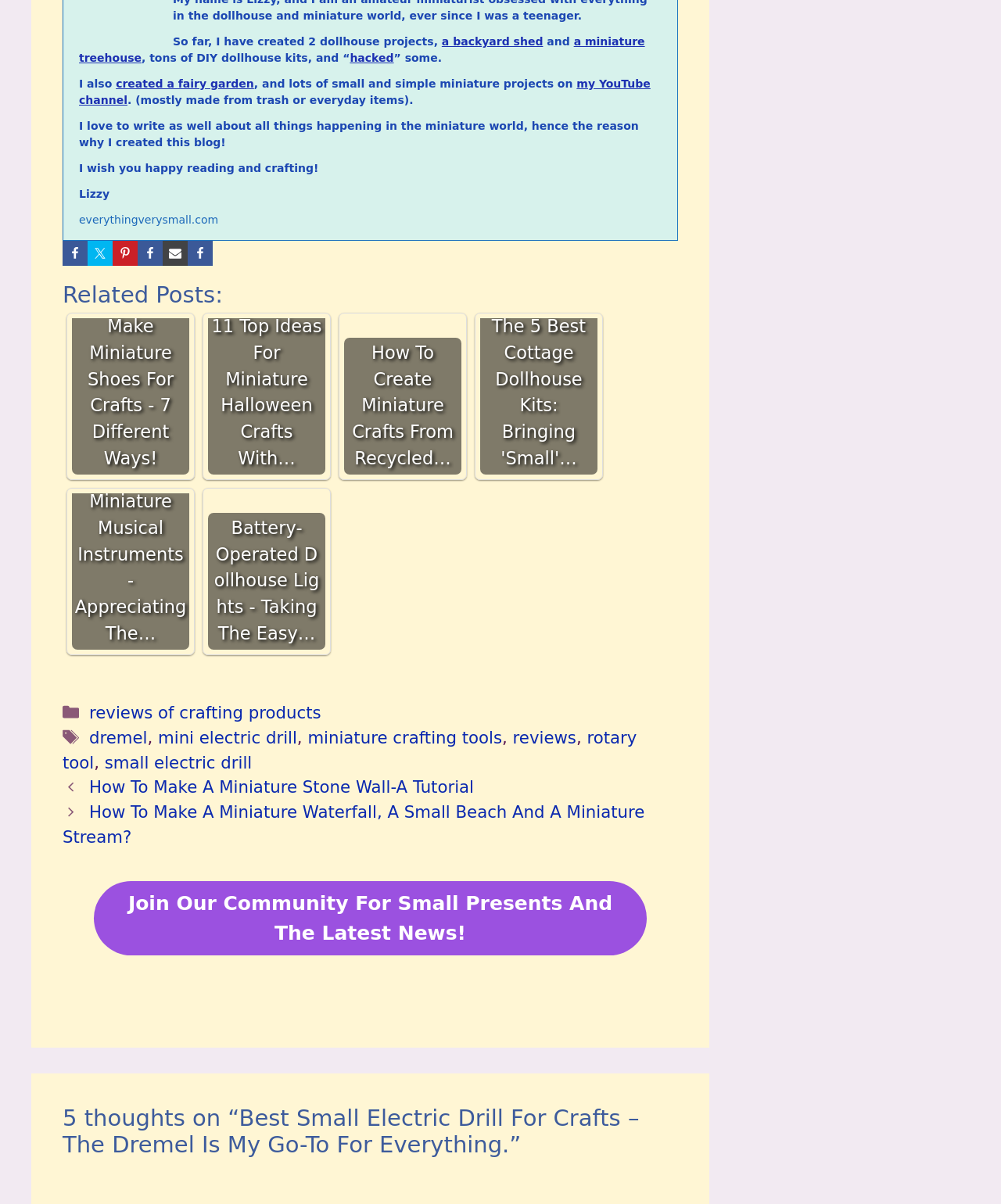Please mark the bounding box coordinates of the area that should be clicked to carry out the instruction: "View the related post about the best cottage dollhouse kits".

[0.48, 0.264, 0.597, 0.394]